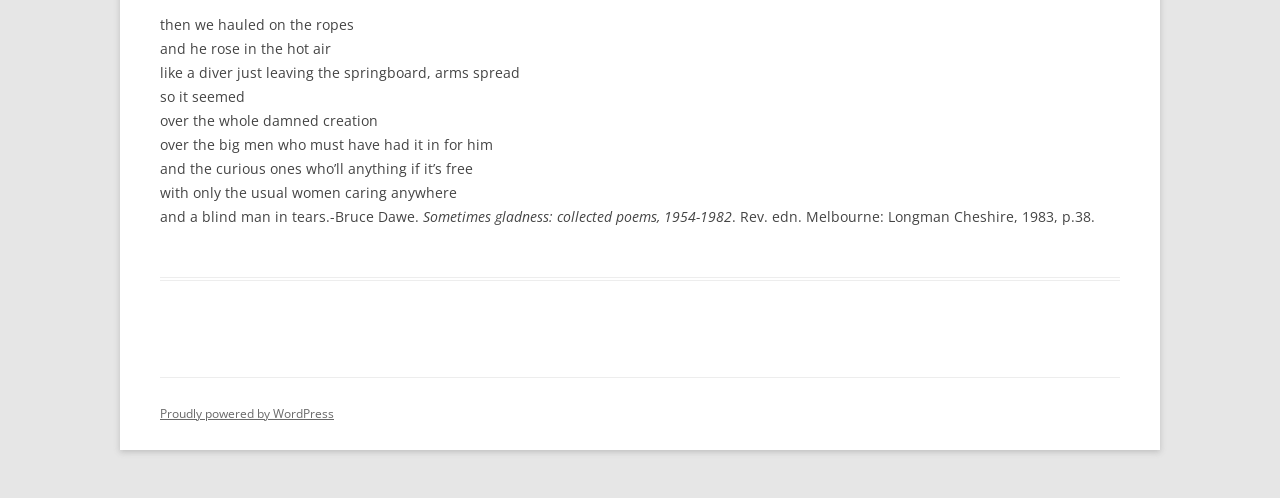Please answer the following question using a single word or phrase: 
What platform is the website built on?

WordPress